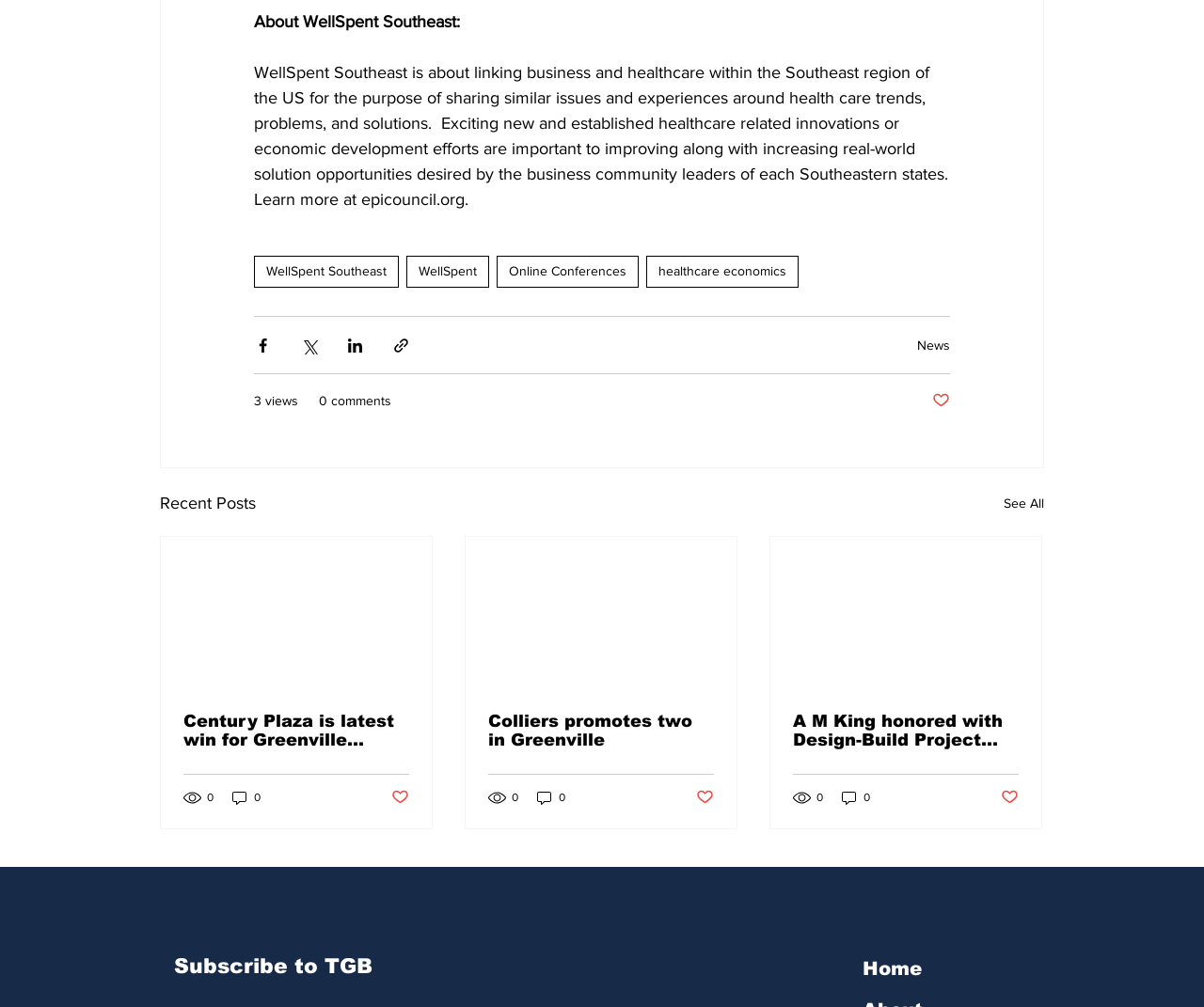Provide a thorough and detailed response to the question by examining the image: 
How many views does the first article have?

The generic element '0 views' is located below the first article, indicating that the first article has 0 views.